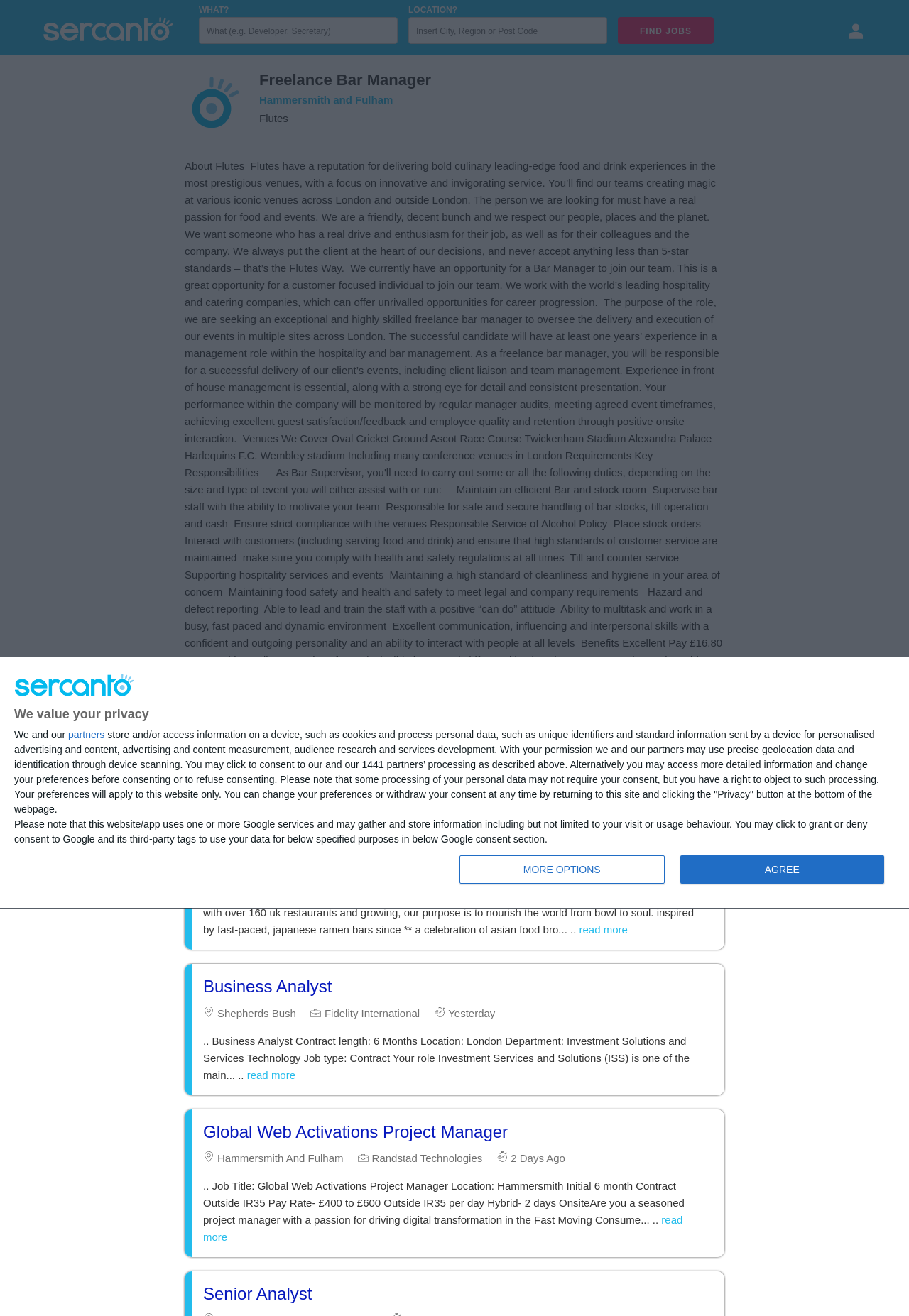Determine the bounding box coordinates for the UI element with the following description: "Global web activations project manager". The coordinates should be four float numbers between 0 and 1, represented as [left, top, right, bottom].

[0.223, 0.853, 0.559, 0.867]